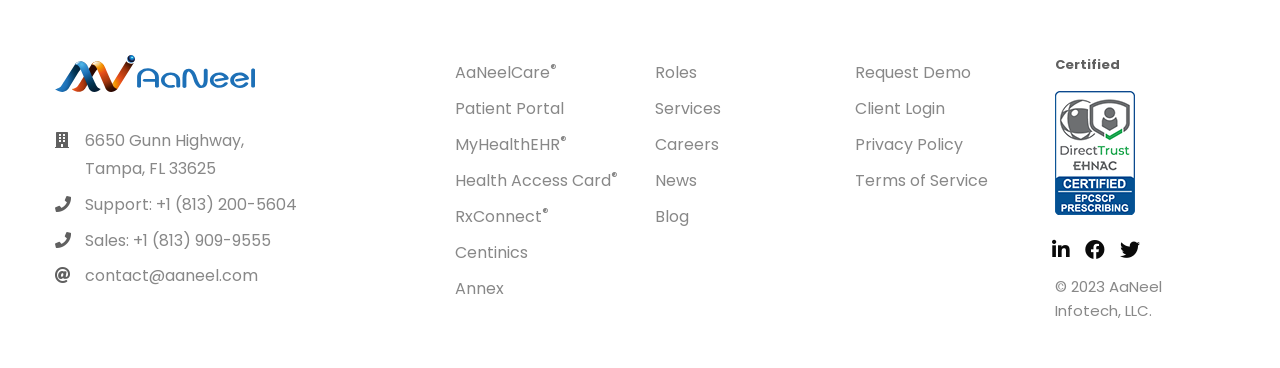Provide the bounding box coordinates of the HTML element this sentence describes: "News". The bounding box coordinates consist of four float numbers between 0 and 1, i.e., [left, top, right, bottom].

[0.512, 0.443, 0.645, 0.541]